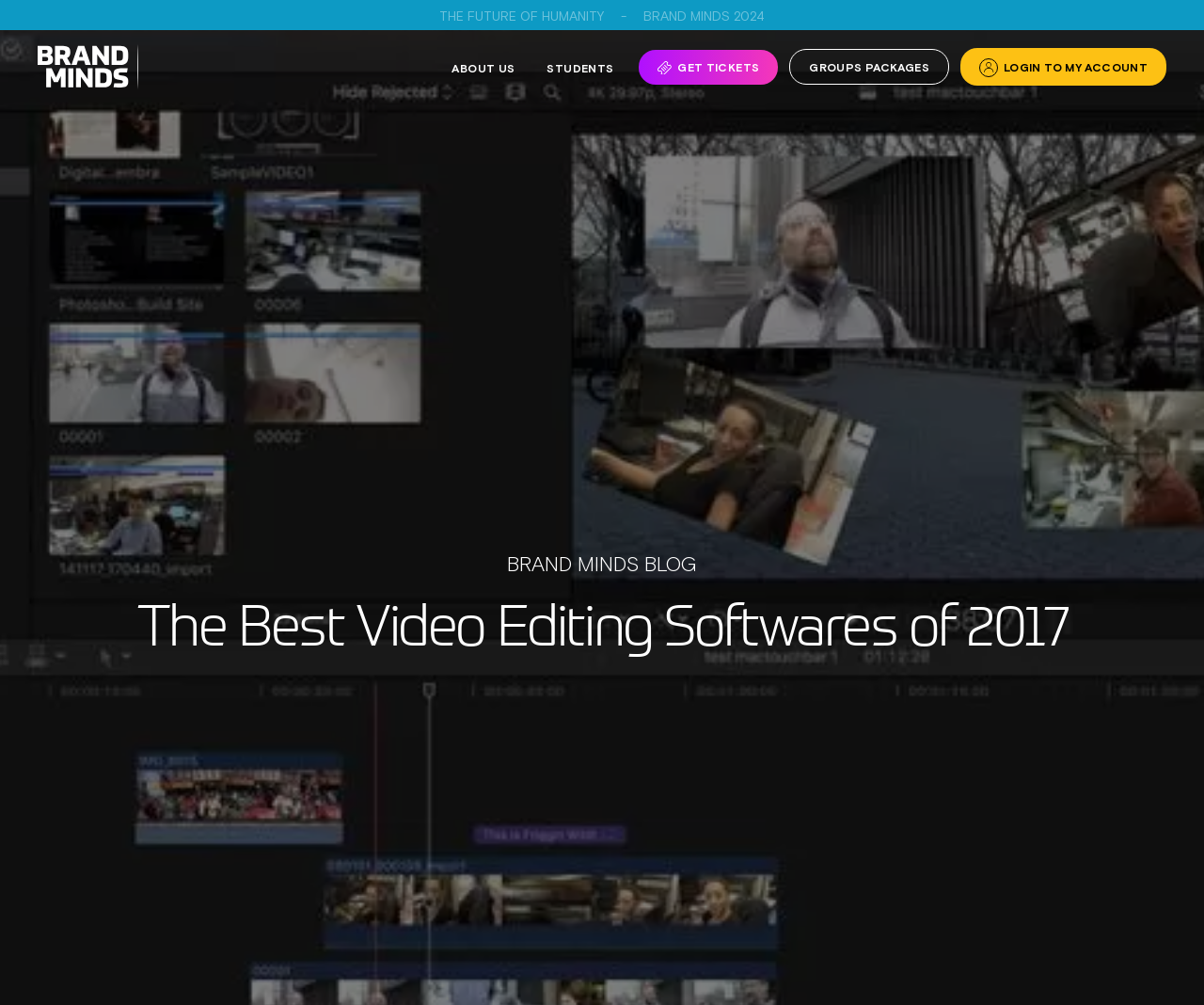Can you show the bounding box coordinates of the region to click on to complete the task described in the instruction: "click the LOGIN TO MY ACCOUNT link"?

[0.798, 0.048, 0.969, 0.085]